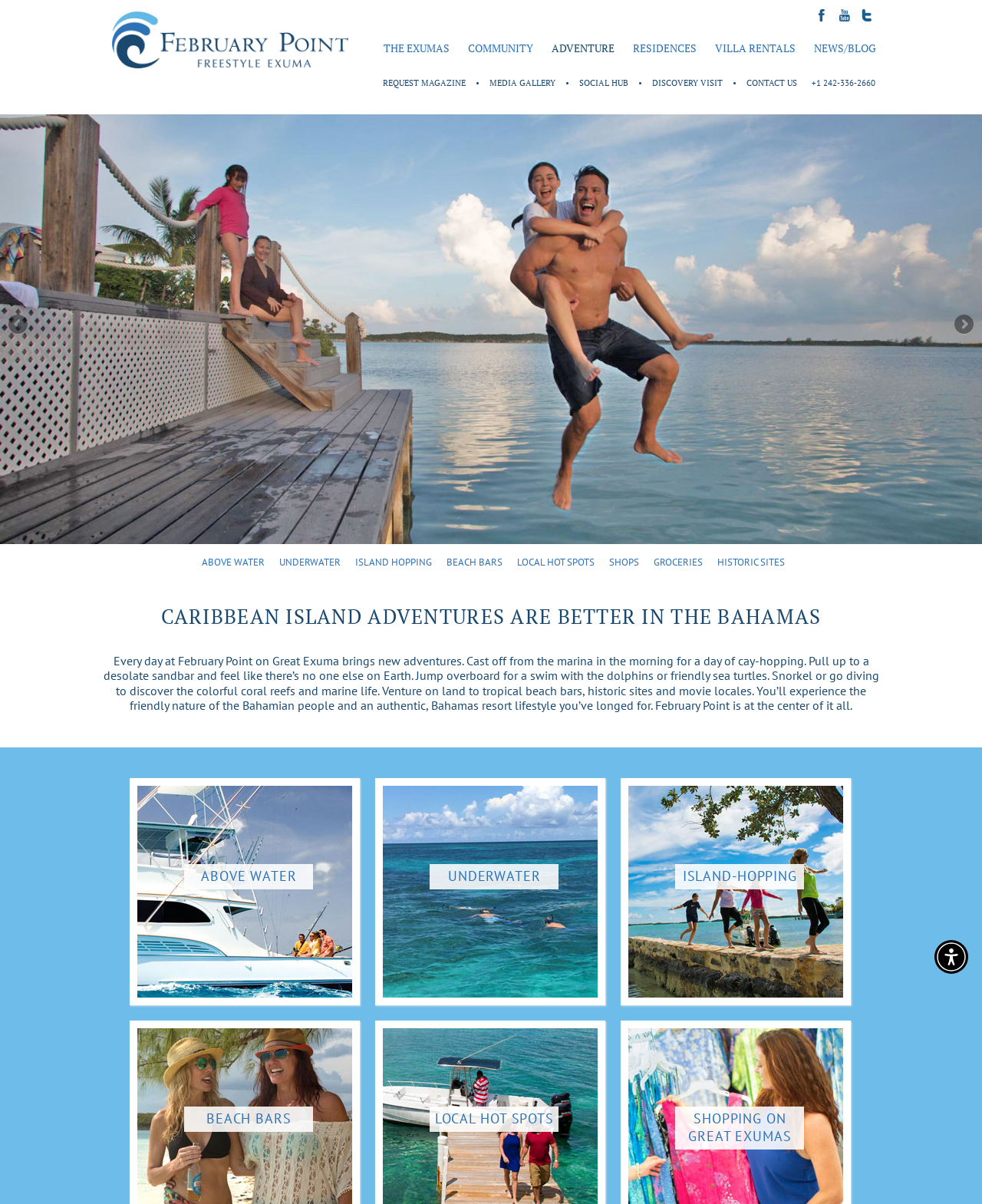Please provide the bounding box coordinates for the UI element as described: "alt="Certified Financial Guardian"". The coordinates must be four floats between 0 and 1, represented as [left, top, right, bottom].

None